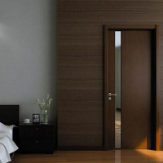What type of flooring is in the room?
Using the image, elaborate on the answer with as much detail as possible.

The question inquires about the type of flooring in the room. By analyzing the image, I observe that the floor reflects soft lighting, and it appears to be made of wood, which leads me to conclude that the flooring is wooden.